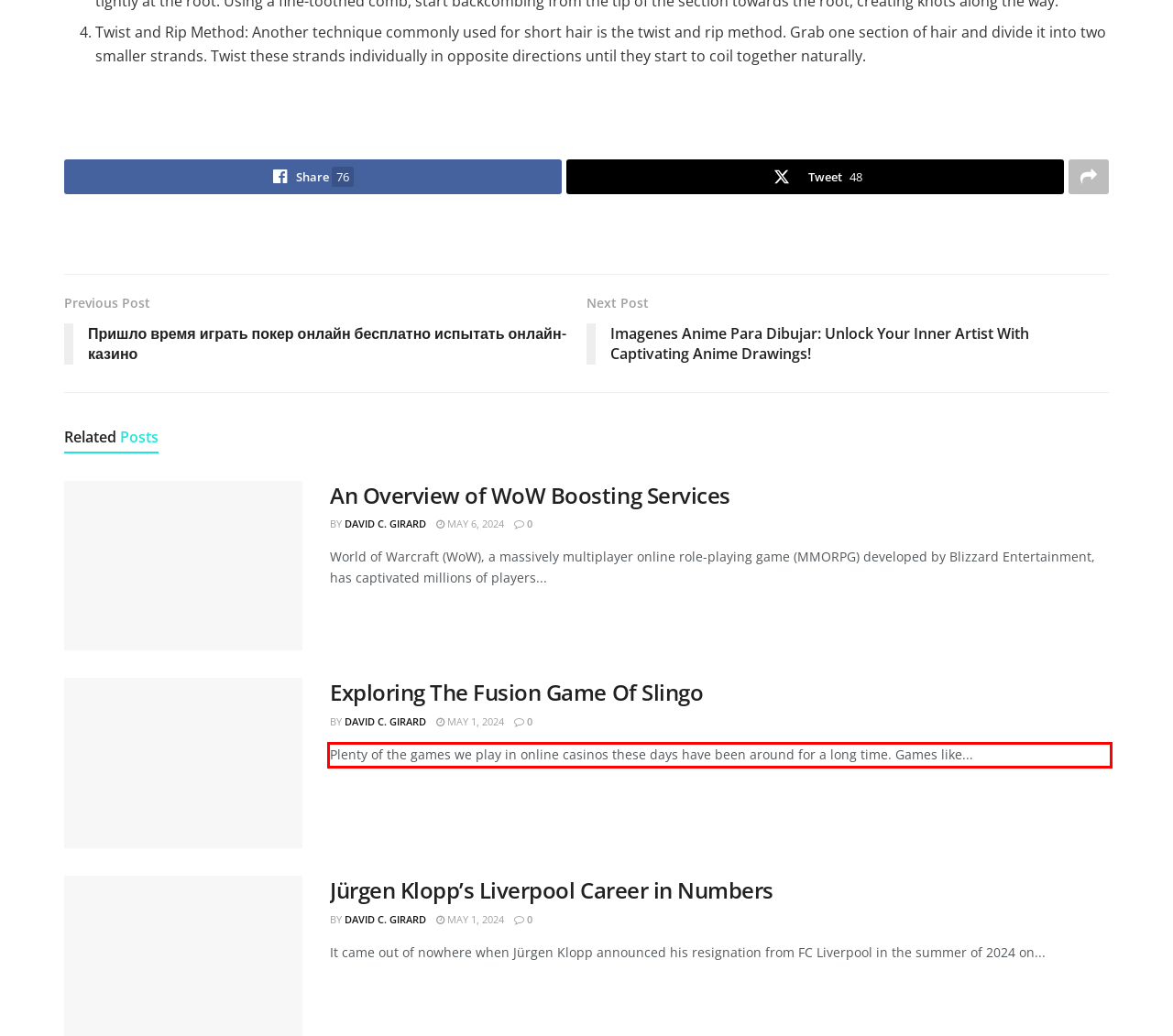There is a UI element on the webpage screenshot marked by a red bounding box. Extract and generate the text content from within this red box.

Plenty of the games we play in online casinos these days have been around for a long time. Games like...